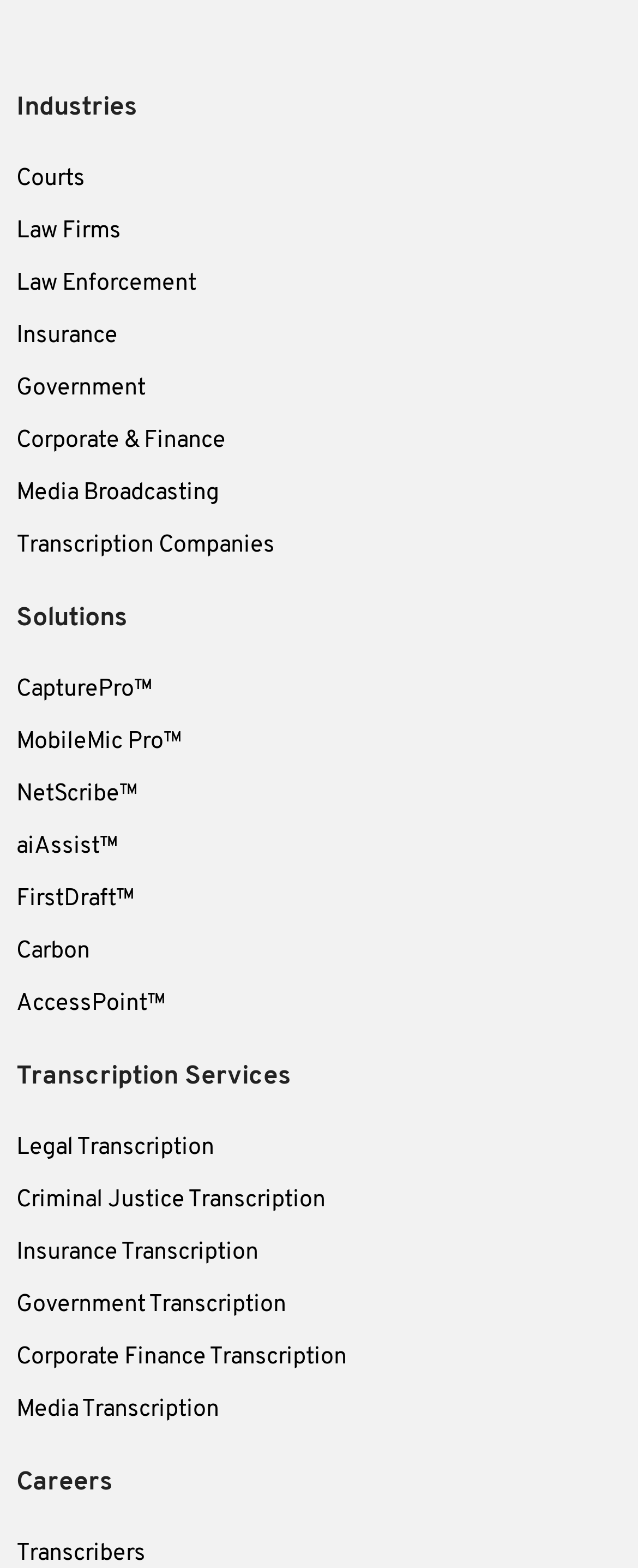What is the purpose of the Careers section?
Answer the question with as much detail as possible.

The Careers section is likely intended to provide information about job opportunities or career paths within the organization, allowing users to explore potential employment options.